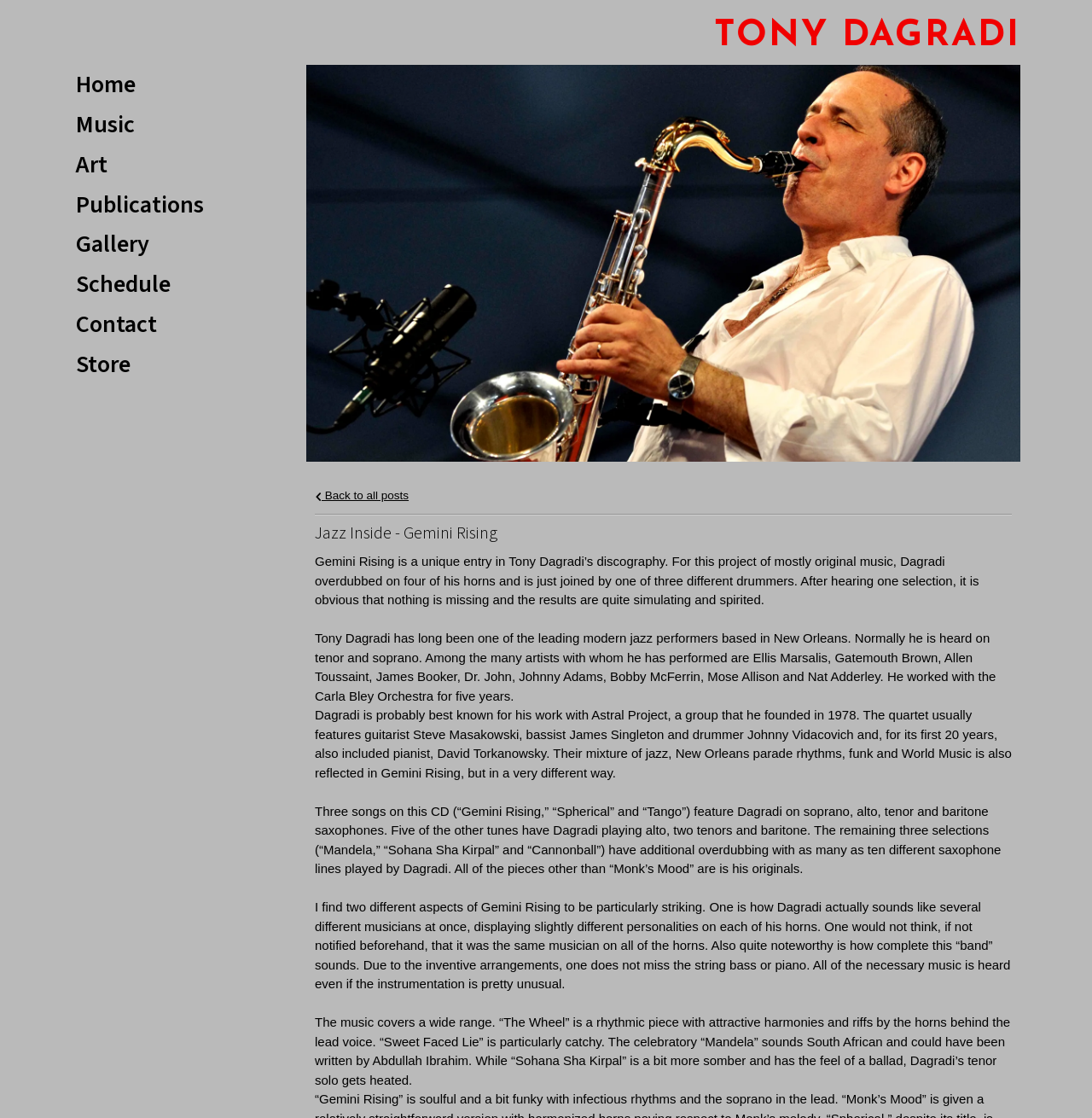Provide the bounding box coordinates of the UI element this sentence describes: "Eikaterine tin Elliniki".

None